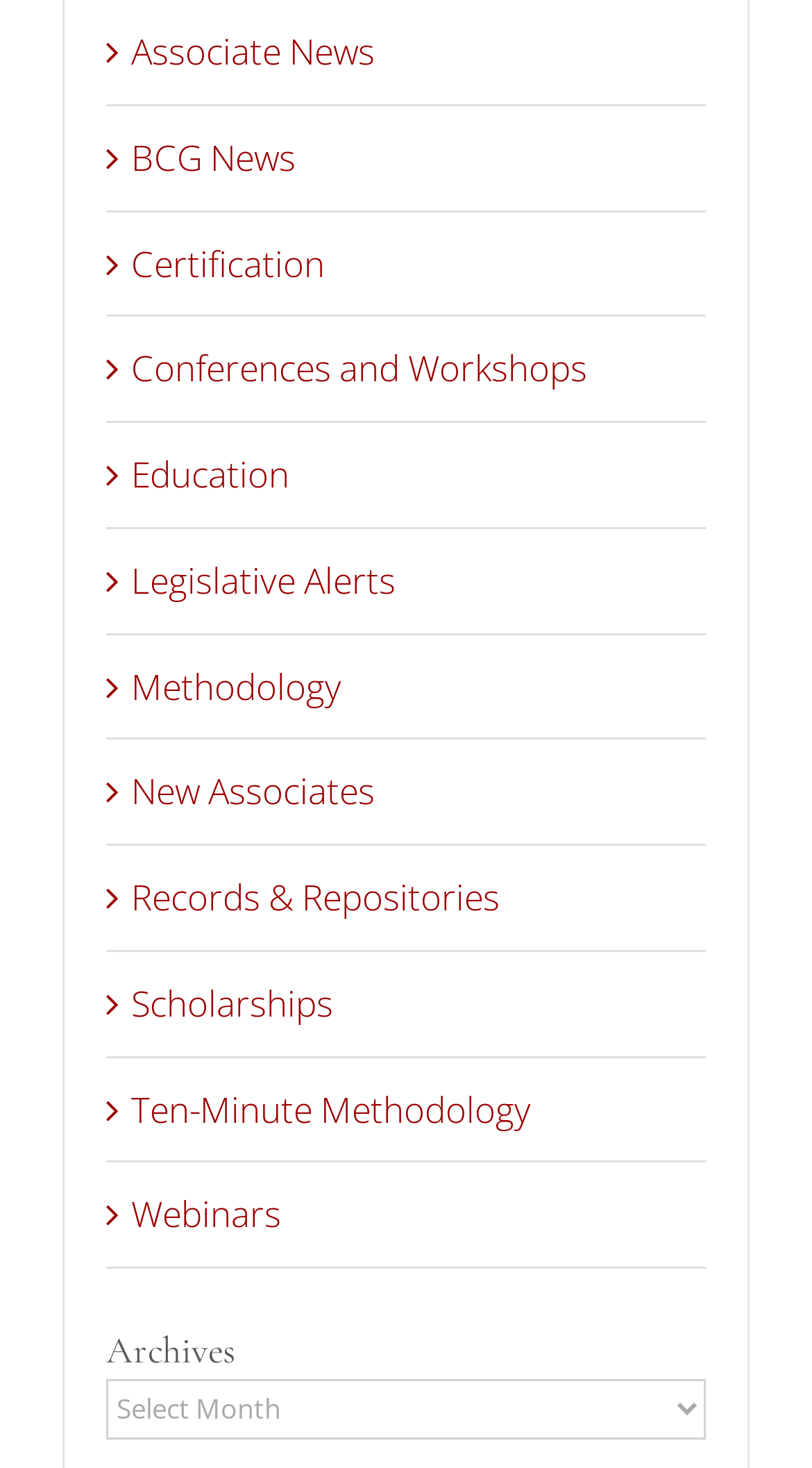Answer the question below using just one word or a short phrase: 
How many links are on the webpage?

15